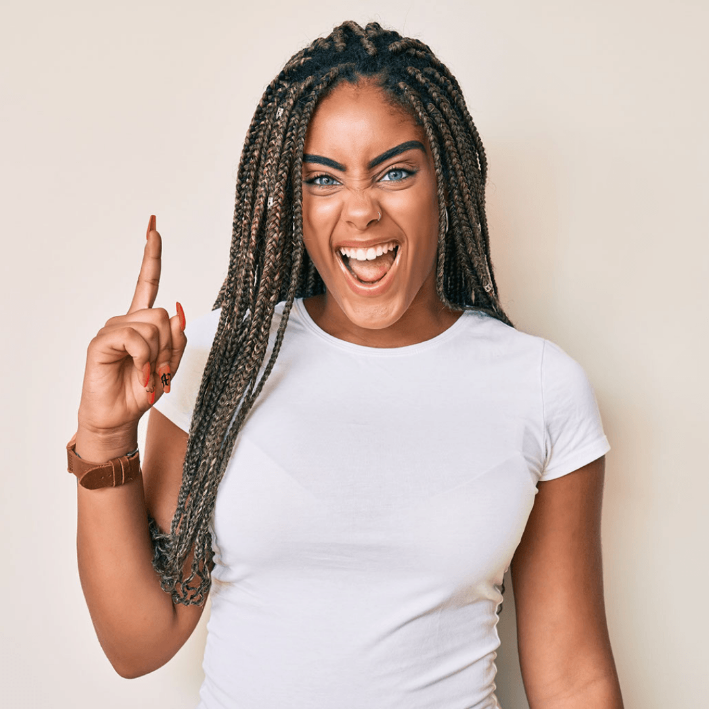What is the woman's hair style?
Refer to the screenshot and respond with a concise word or phrase.

Intricately styled braided hair